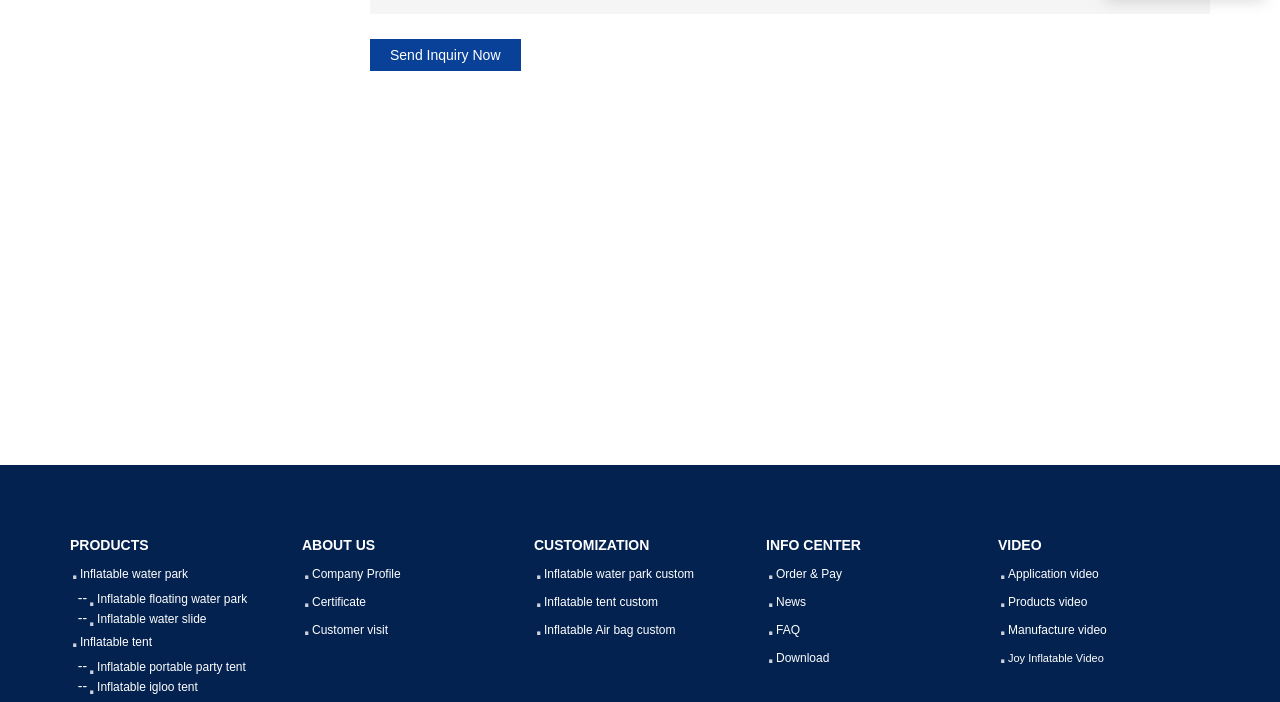Please answer the following question using a single word or phrase: 
What is the 'CUSTOMIZATION' section used for?

Customizing inflatable products